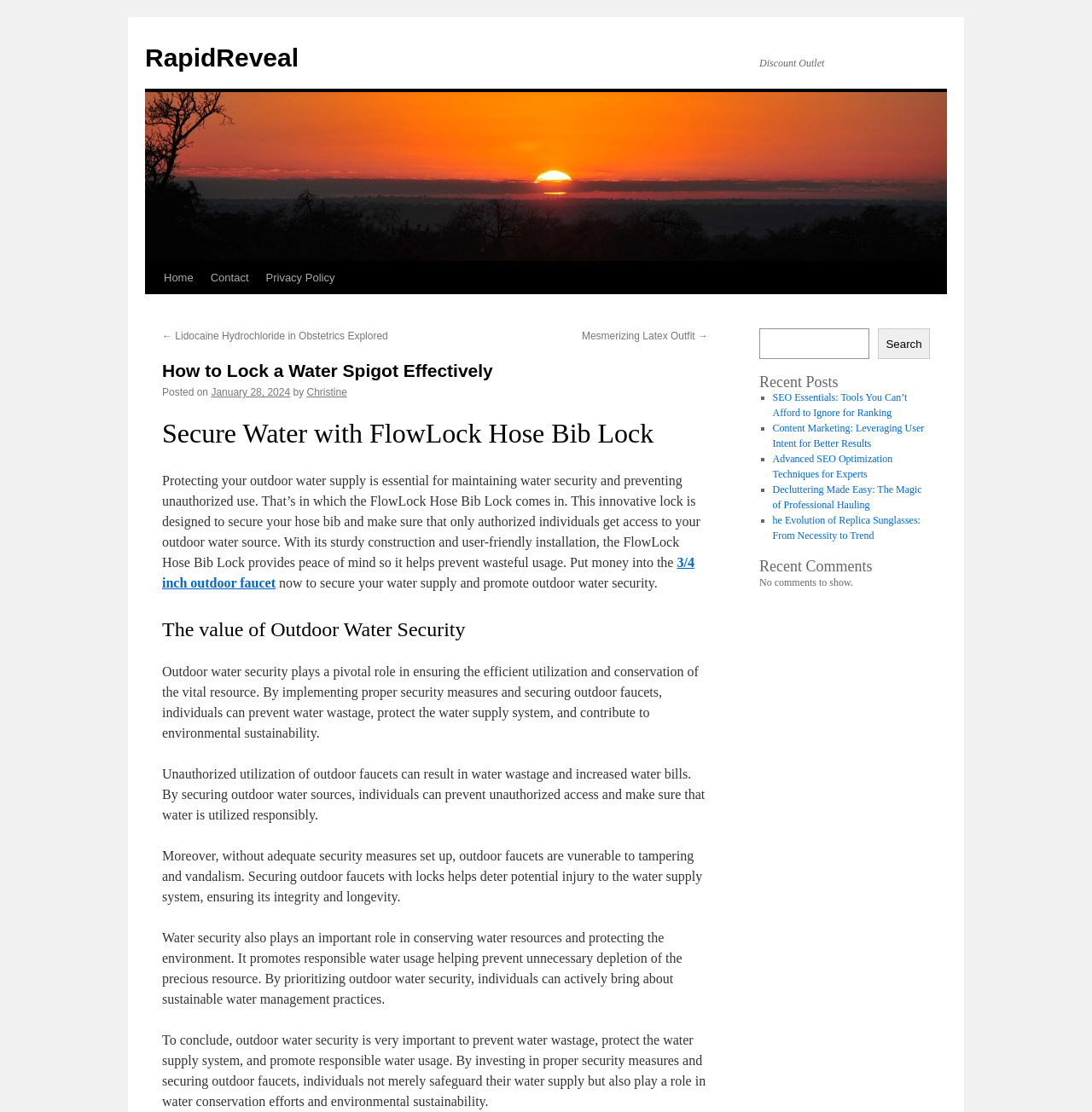What is the importance of outdoor water security?
Answer the question with as much detail as possible.

The article highlights the significance of outdoor water security, which includes preventing water wastage, protecting the water supply system, and promoting responsible water usage, ultimately contributing to environmental sustainability.